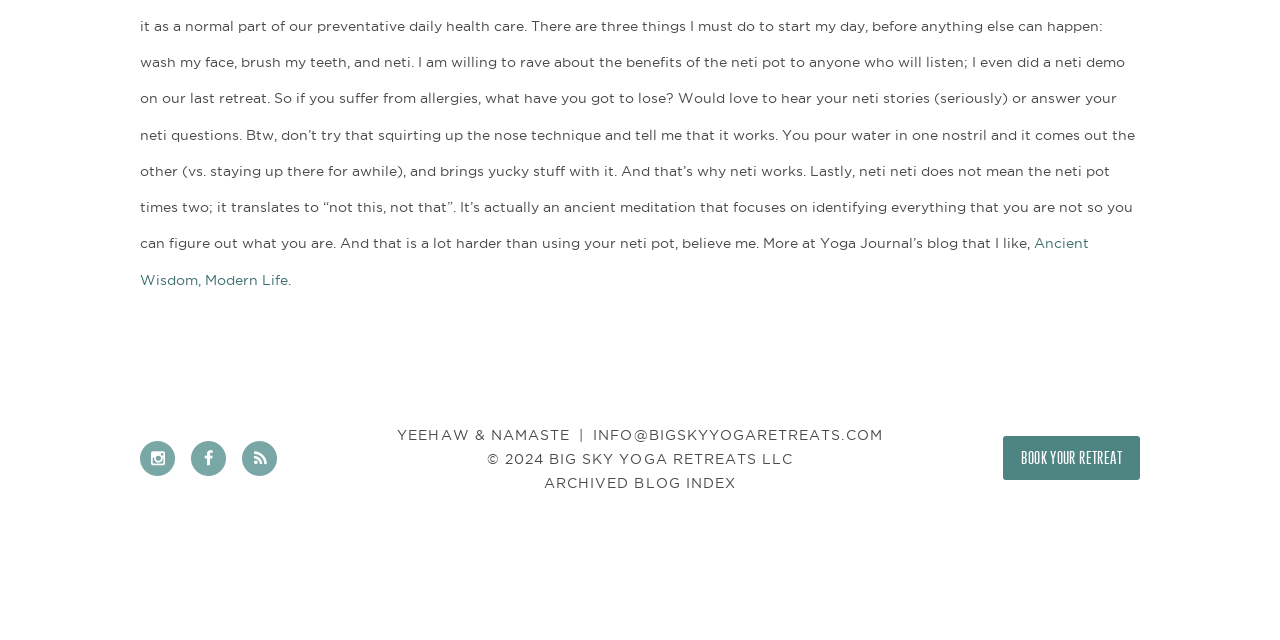Identify the bounding box coordinates of the HTML element based on this description: "Ancient Wisdom, Modern Life.".

[0.109, 0.368, 0.851, 0.449]